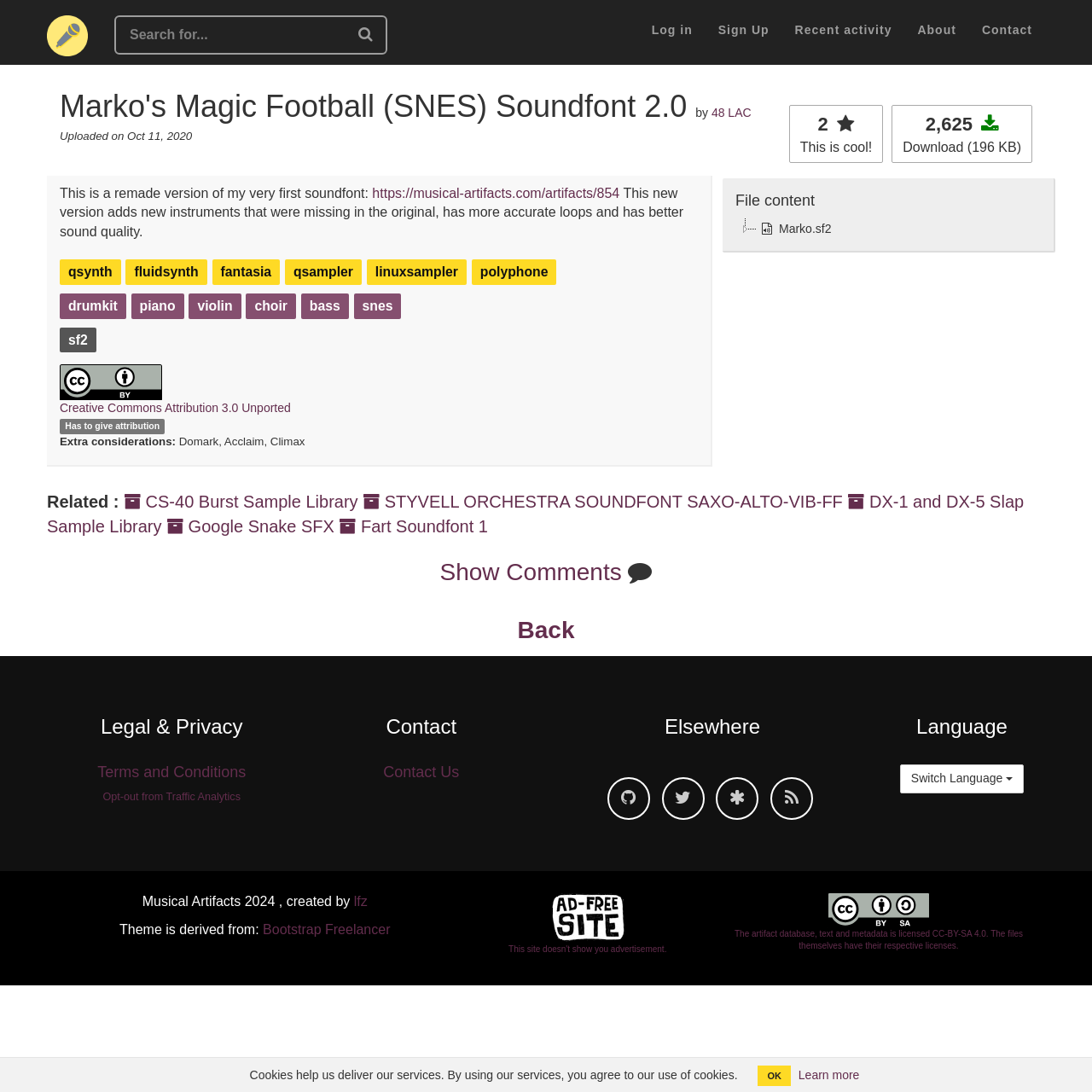Indicate the bounding box coordinates of the clickable region to achieve the following instruction: "Download Marko's Magic Football soundfont."

[0.817, 0.105, 0.945, 0.137]